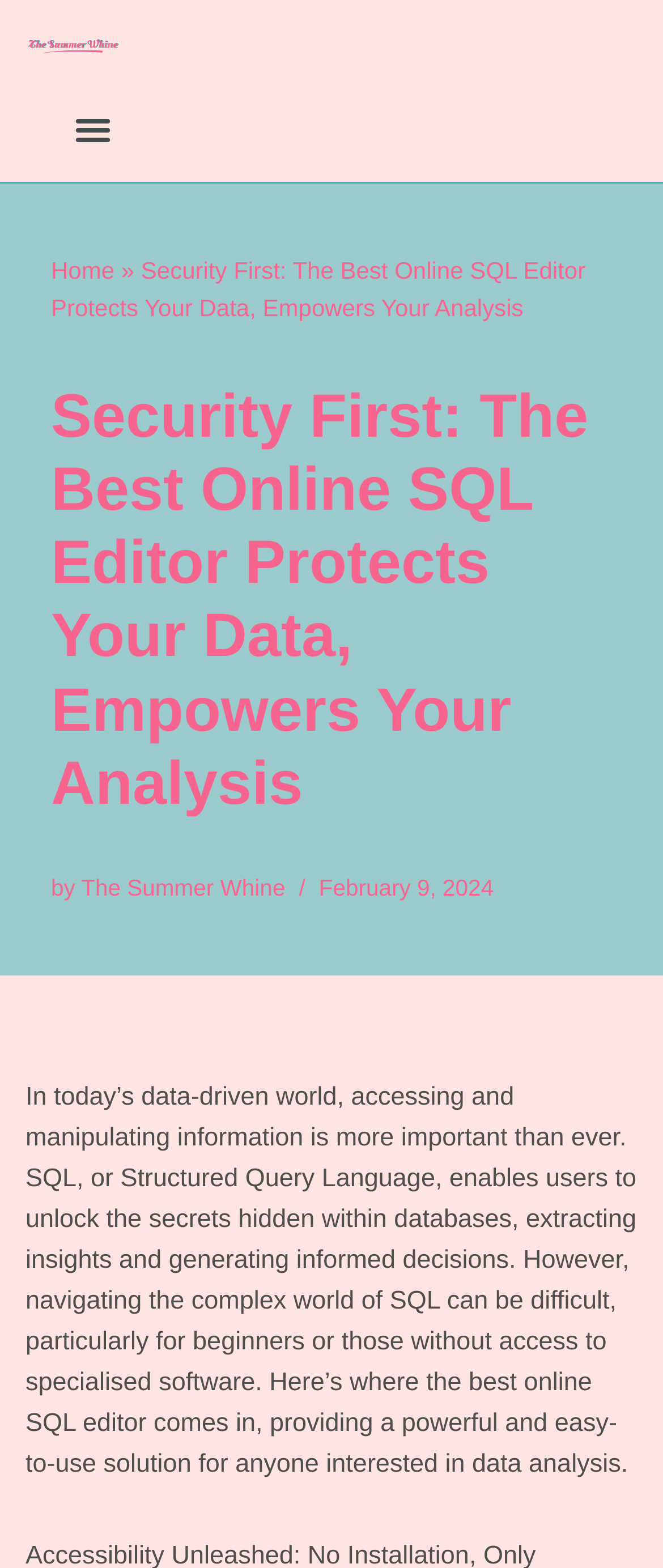Based on the element description Worth Baker, identify the bounding box coordinates for the UI element. The coordinates should be in the format (top-left x, top-left y, bottom-right x, bottom-right y) and within the 0 to 1 range.

None